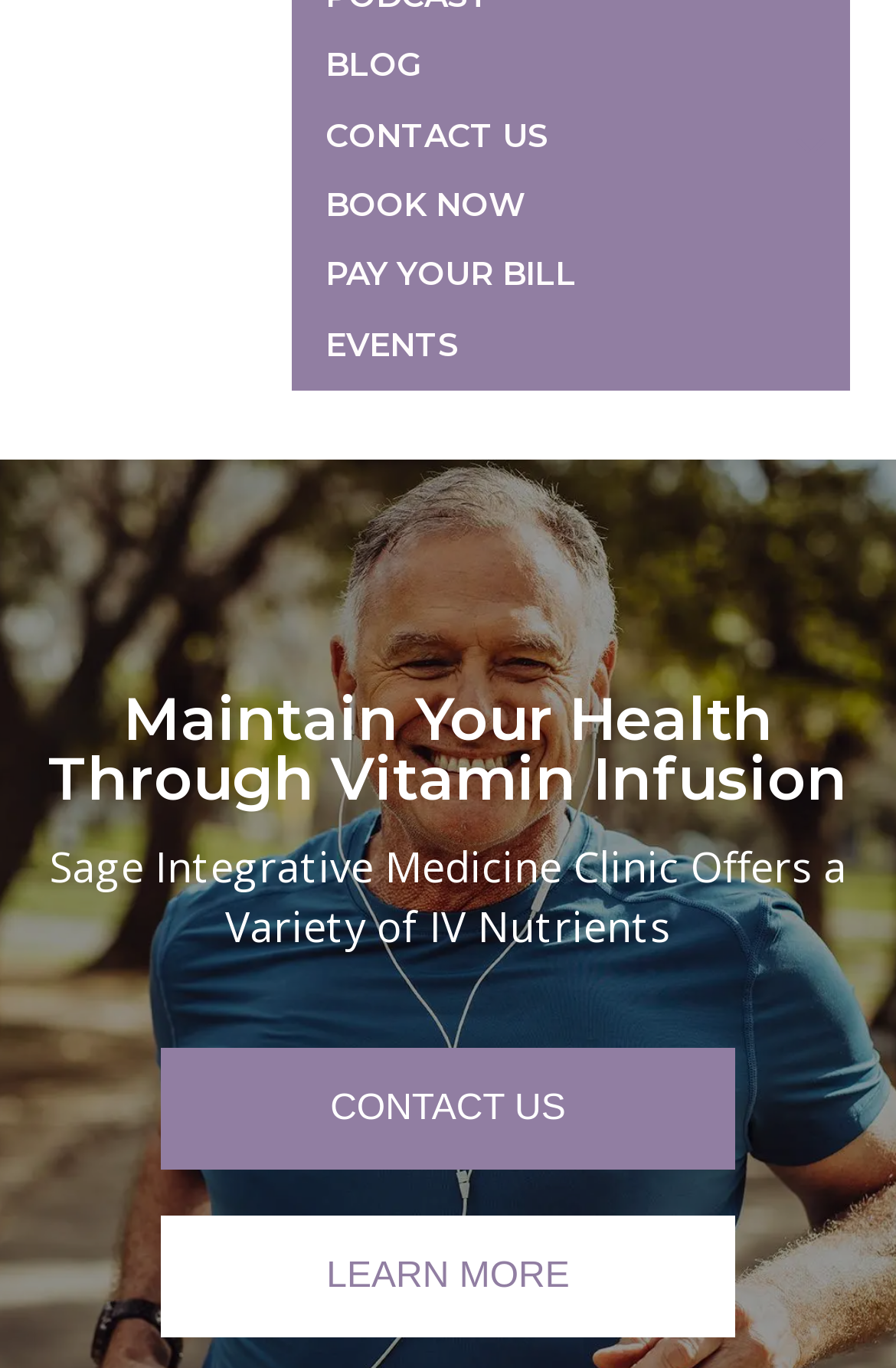Determine the bounding box for the HTML element described here: "EVENTS". The coordinates should be given as [left, top, right, bottom] with each number being a float between 0 and 1.

[0.324, 0.234, 0.949, 0.285]